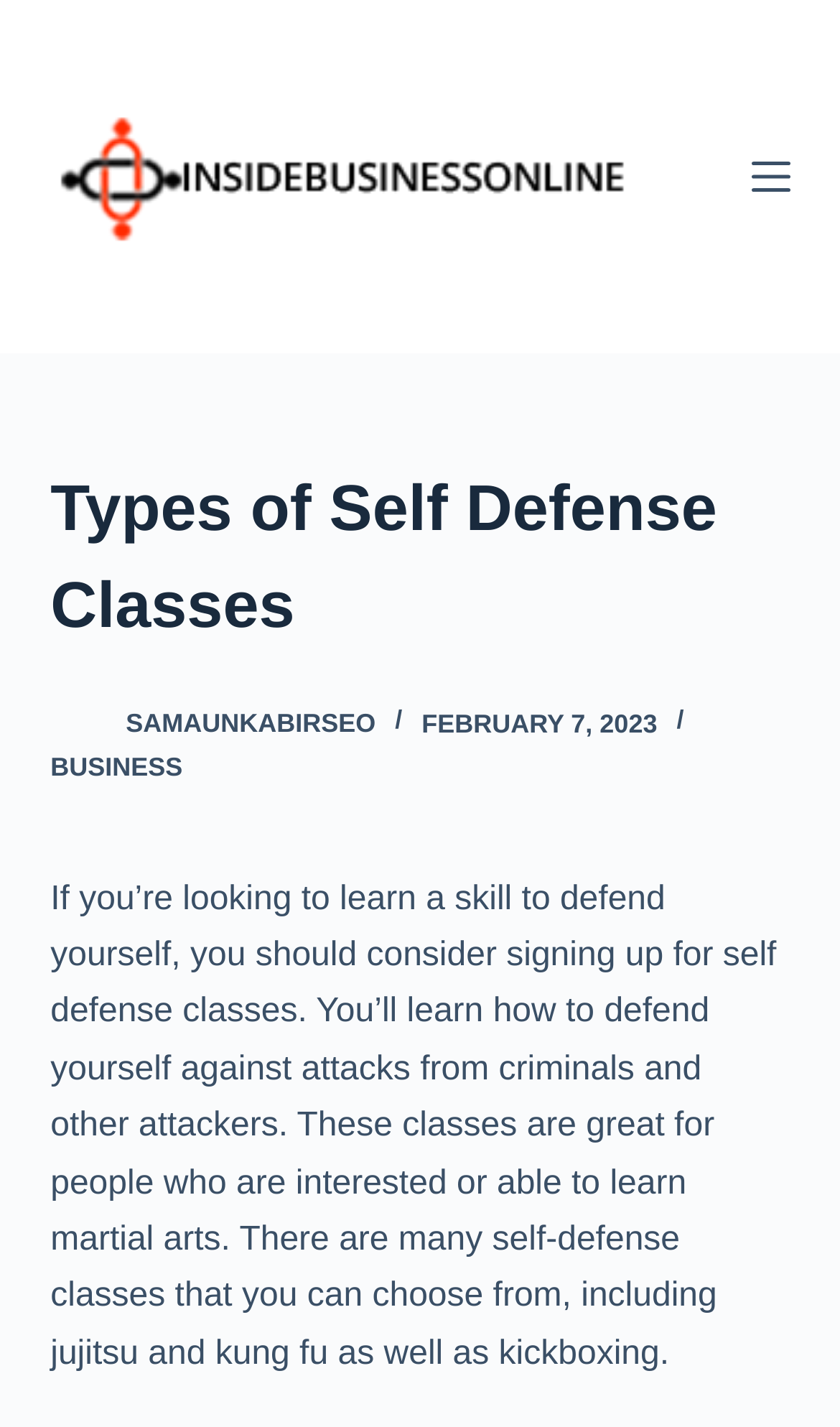From the webpage screenshot, predict the bounding box of the UI element that matches this description: "Menu".

[0.894, 0.11, 0.94, 0.137]